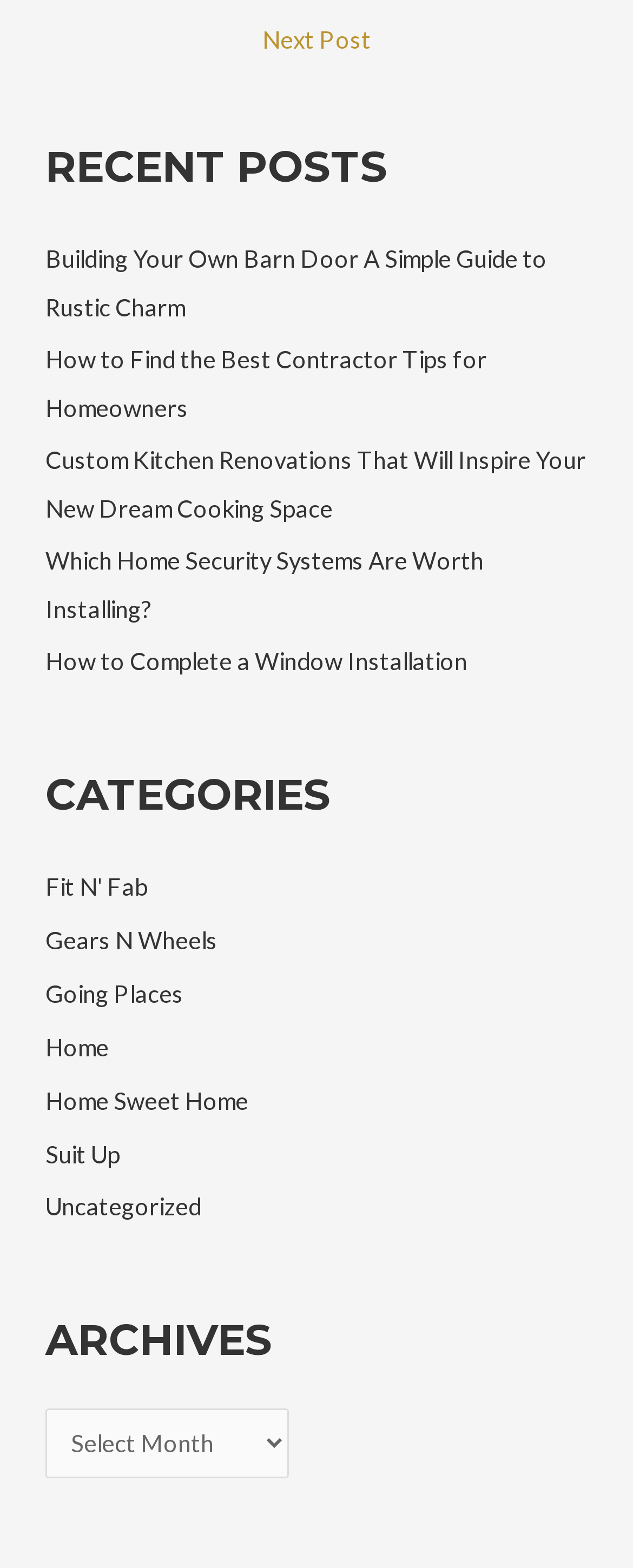Bounding box coordinates should be provided in the format (top-left x, top-left y, bottom-right x, bottom-right y) with all values between 0 and 1. Identify the bounding box for this UI element: Next Post →

[0.044, 0.01, 0.956, 0.045]